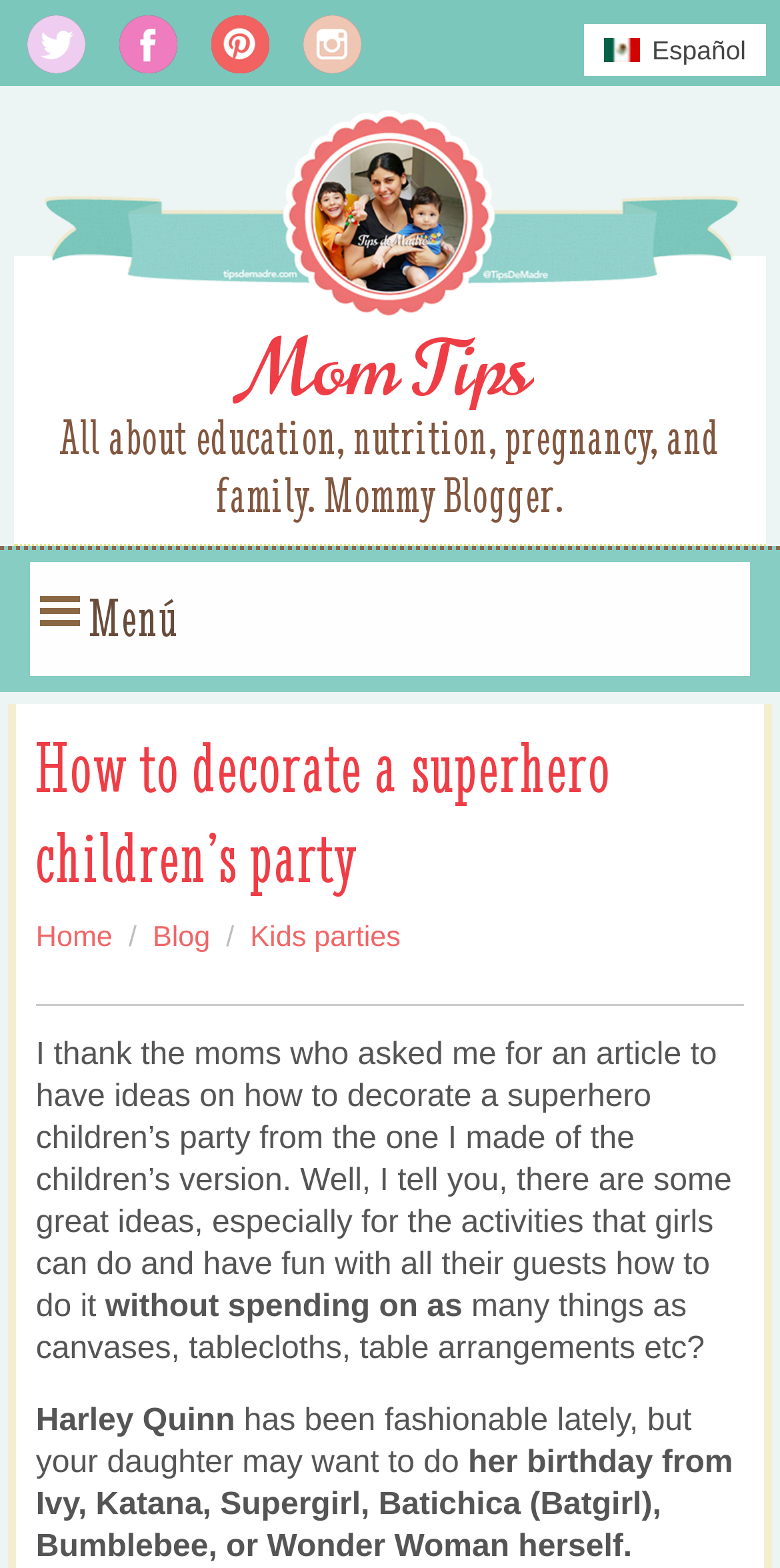Identify and extract the heading text of the webpage.

How to decorate a superhero children’s party